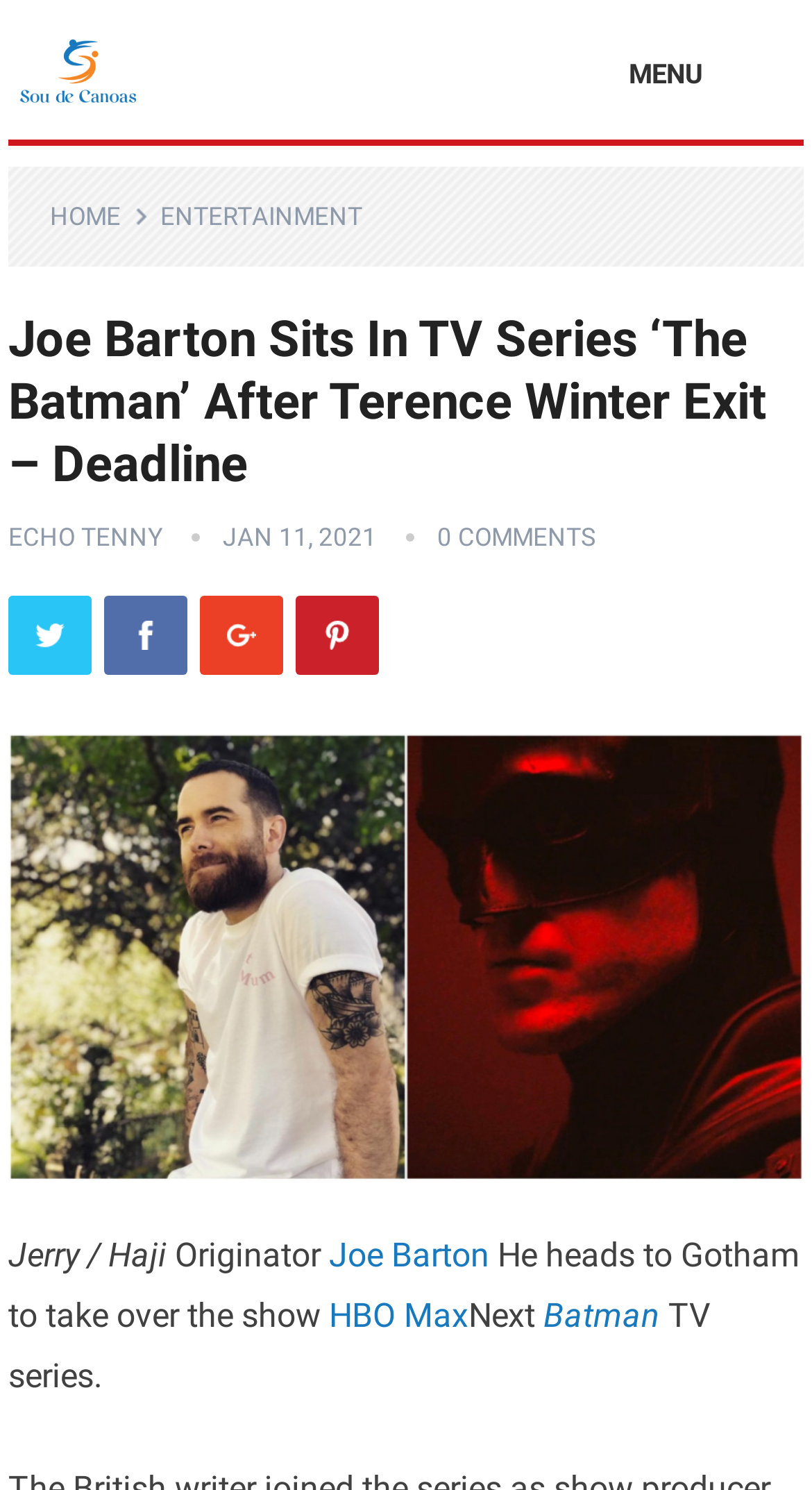Locate the bounding box coordinates of the element that needs to be clicked to carry out the instruction: "Click on the HOME link". The coordinates should be given as four float numbers ranging from 0 to 1, i.e., [left, top, right, bottom].

[0.061, 0.136, 0.184, 0.155]